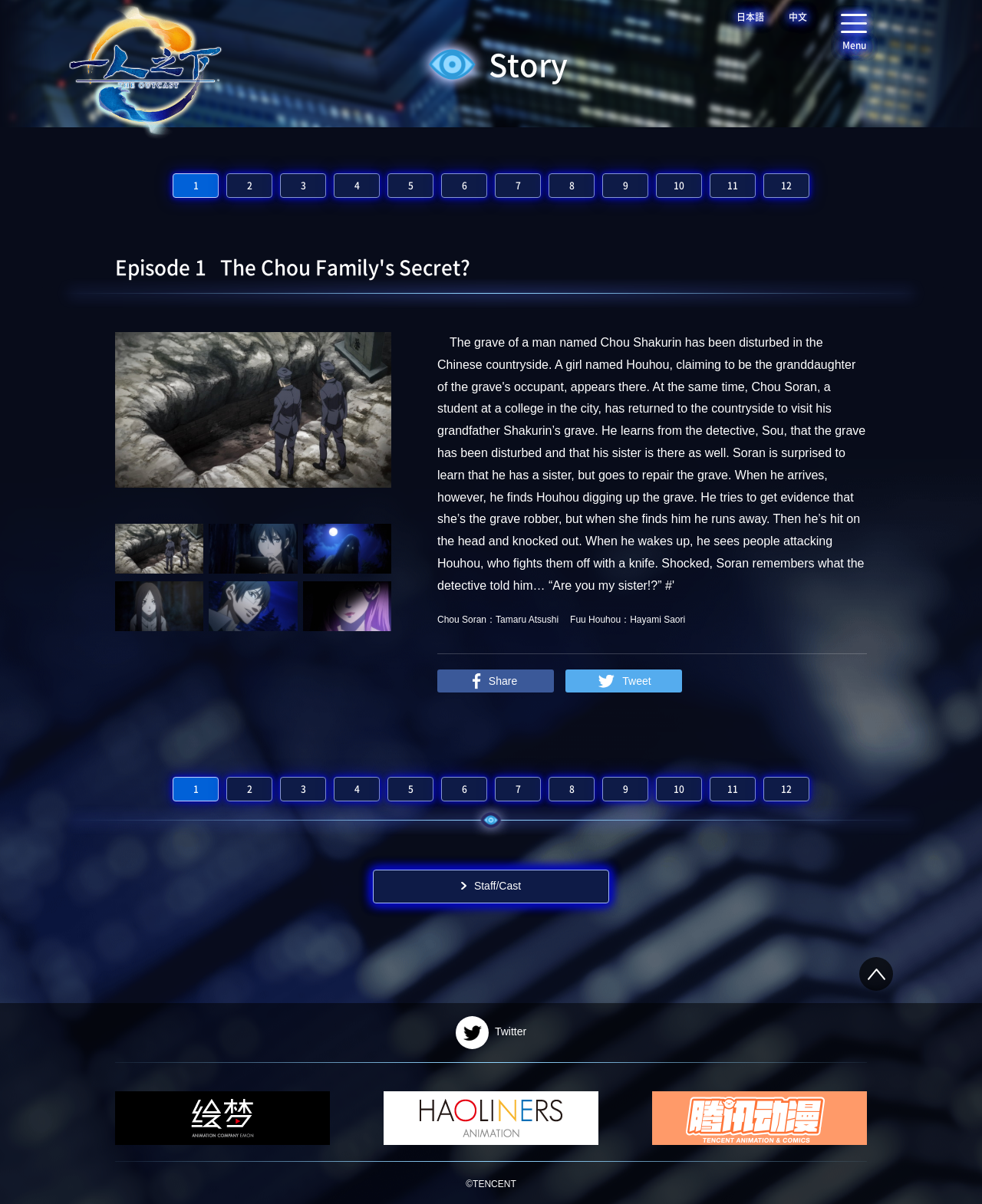Determine the bounding box coordinates of the clickable region to execute the instruction: "Share on Twitter". The coordinates should be four float numbers between 0 and 1, denoted as [left, top, right, bottom].

[0.576, 0.556, 0.695, 0.575]